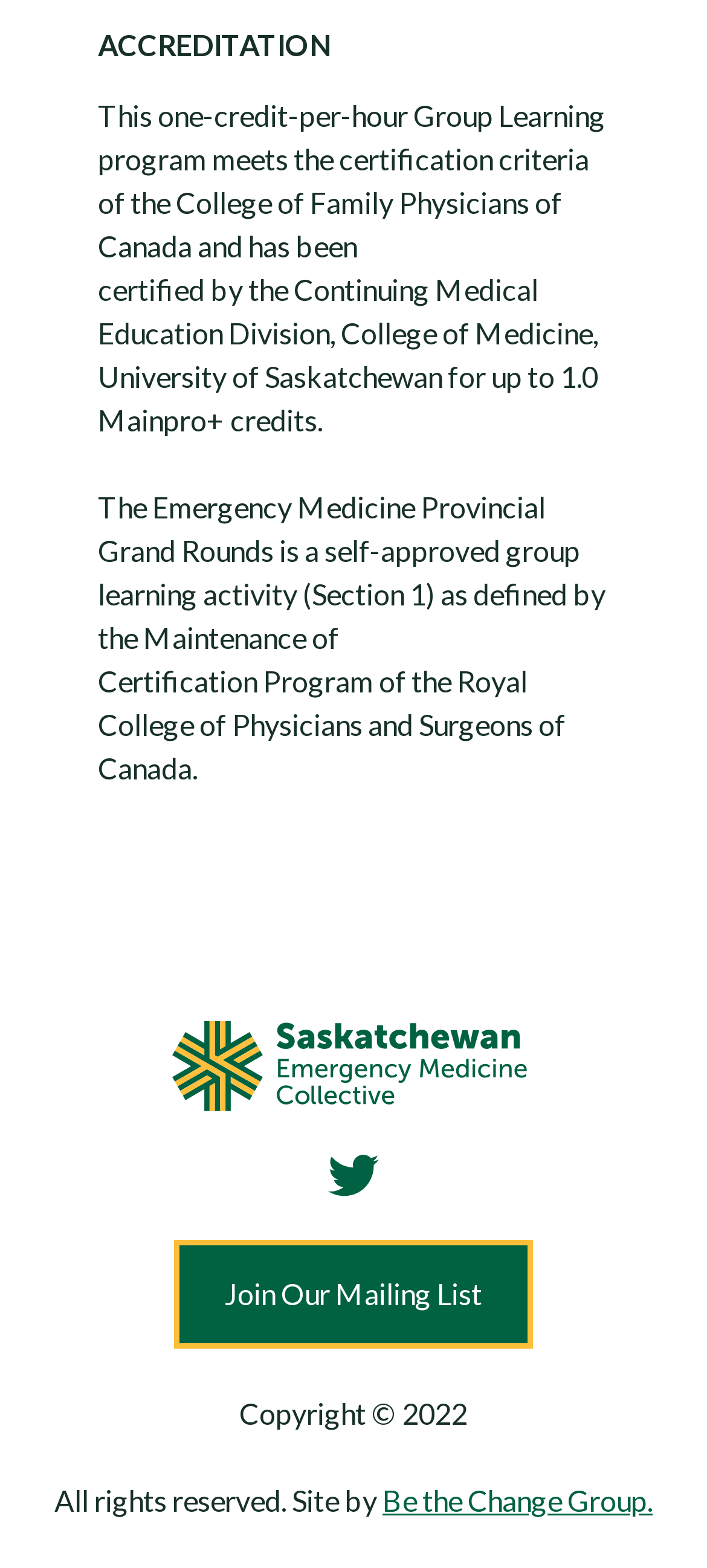Identify the bounding box for the element characterized by the following description: "Be the Change Group.".

[0.541, 0.945, 0.923, 0.967]